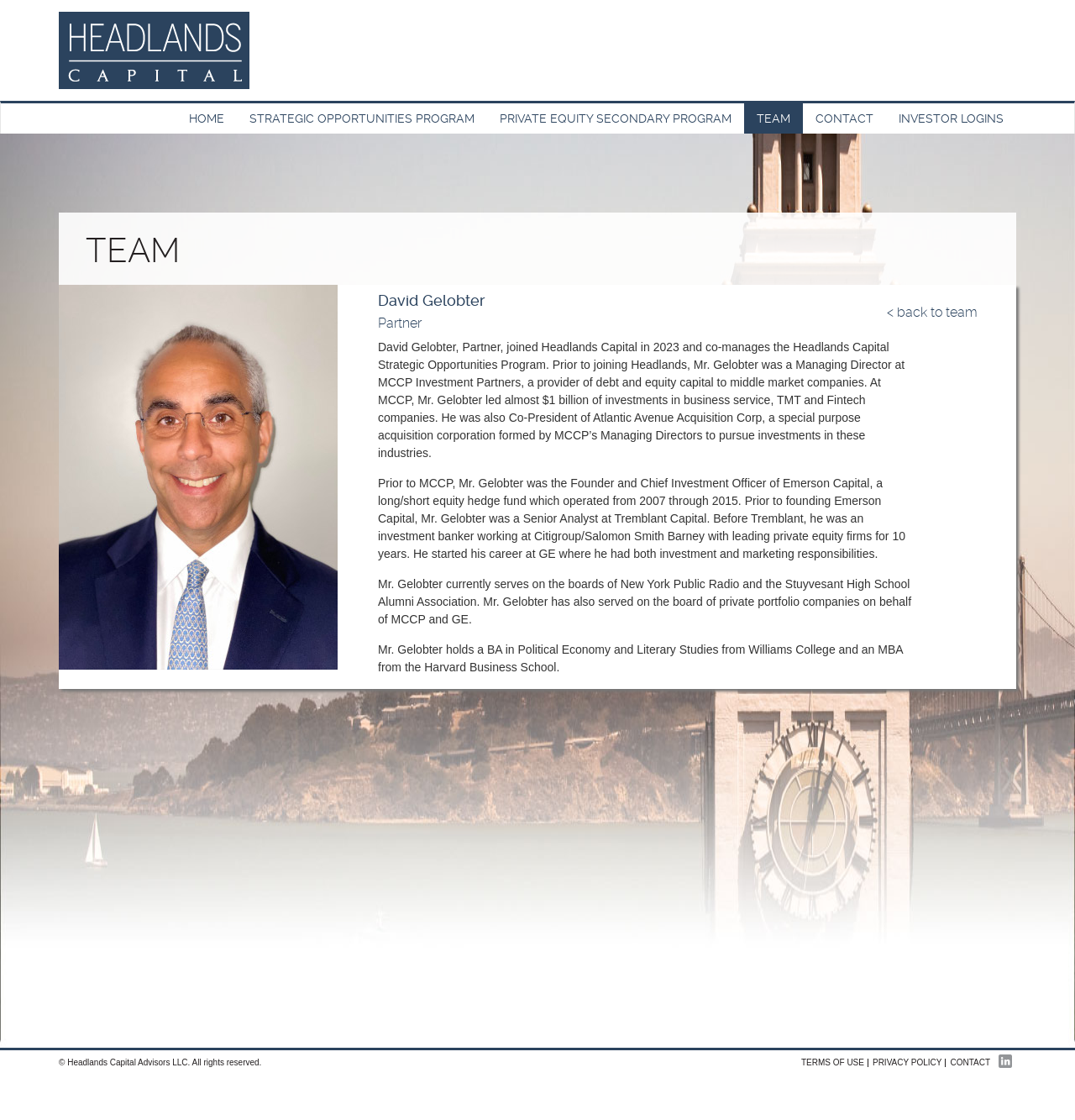How many boards does David Gelobter currently serve on?
From the details in the image, provide a complete and detailed answer to the question.

I found this information by reading the text 'Mr. Gelobter currently serves on the boards of New York Public Radio and the Stuyvesant High School Alumni Association.' which indicates that he serves on two boards.